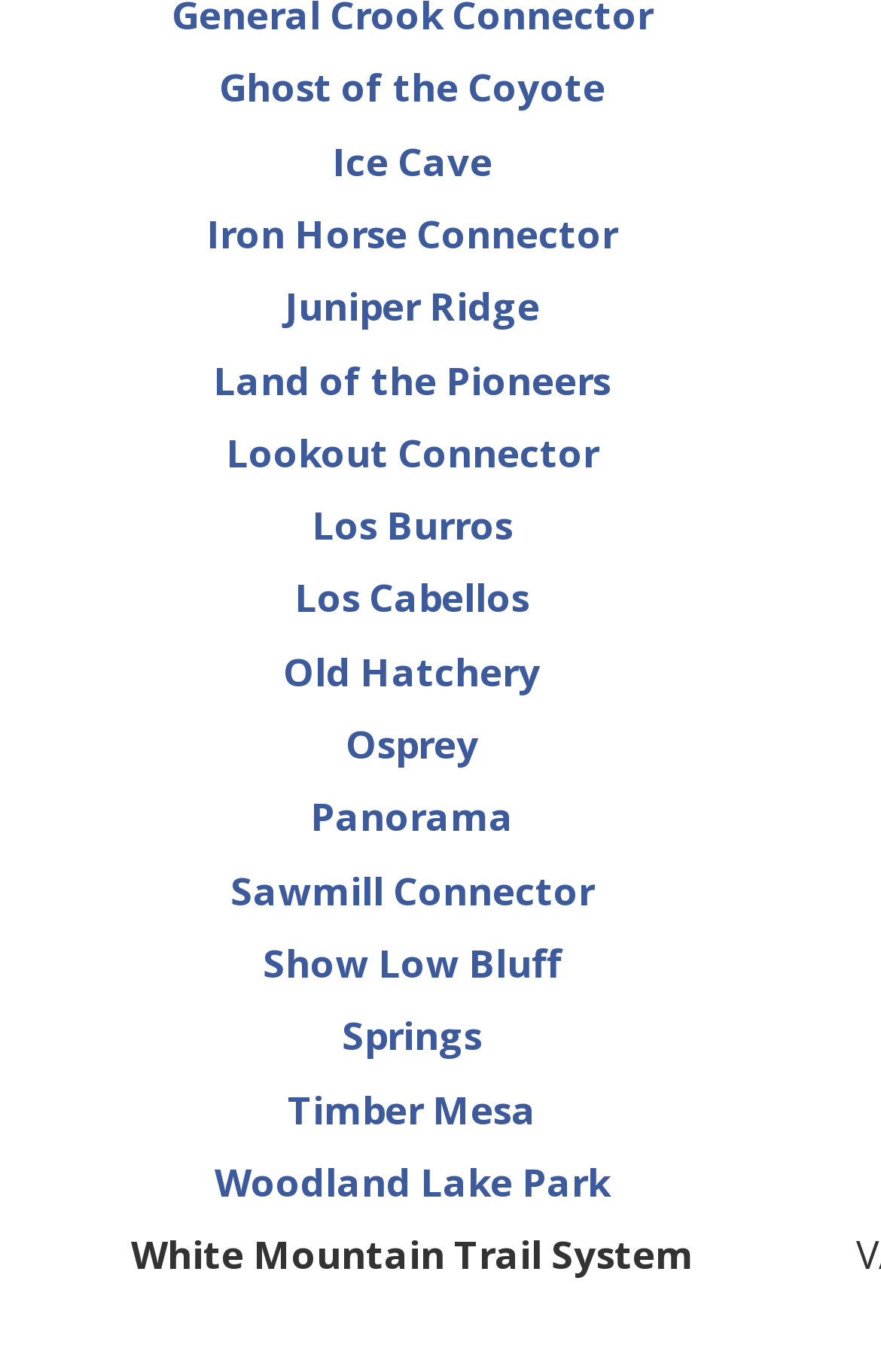Determine the bounding box coordinates of the target area to click to execute the following instruction: "go to Juniper Ridge."

[0.323, 0.204, 0.613, 0.242]